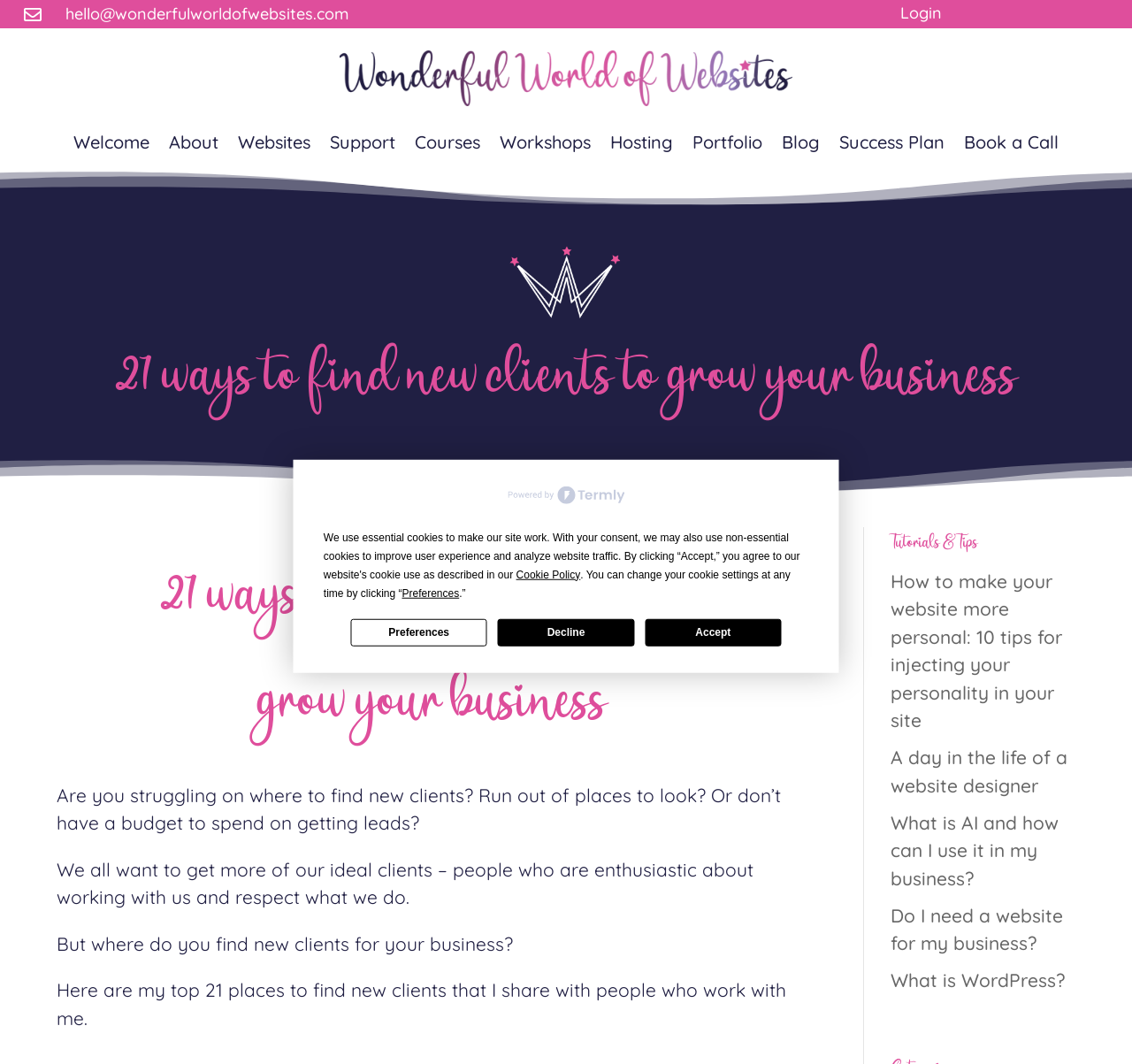What is the main heading displayed on the webpage? Please provide the text.

21 ways to find new clients to grow your business